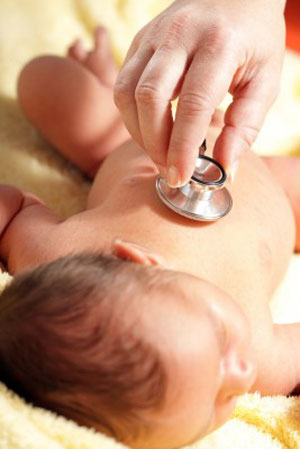What is the infant lying on?
Refer to the image and give a detailed response to the question.

The infant is lying on a soft, textured blanket, which is visible in the image and provides a comfortable surface for the infant during the medical examination.